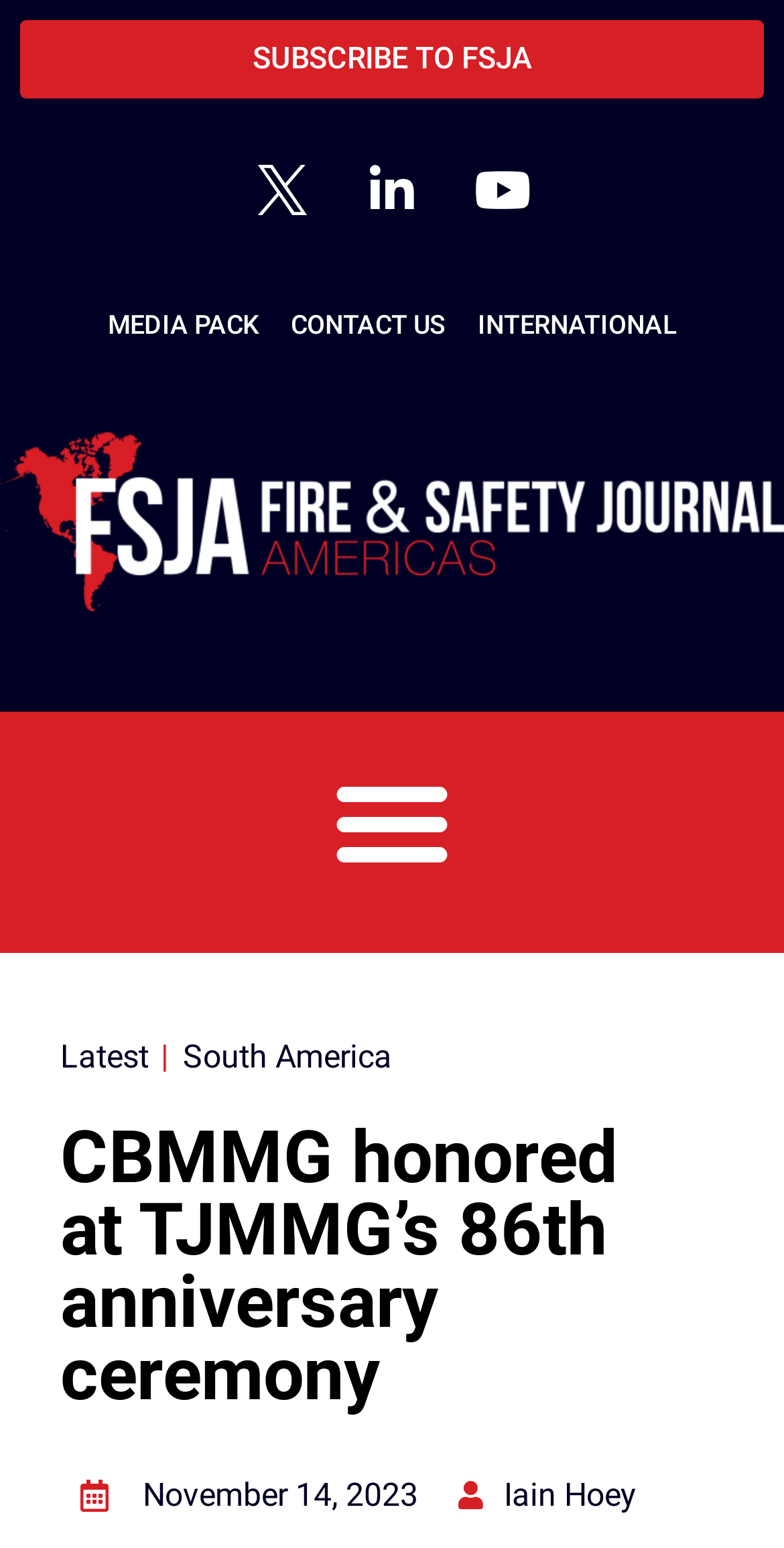Locate the bounding box of the UI element described by: "alt="FSJA Red" title="FSJA Red"" in the given webpage screenshot.

[0.0, 0.279, 1.0, 0.394]